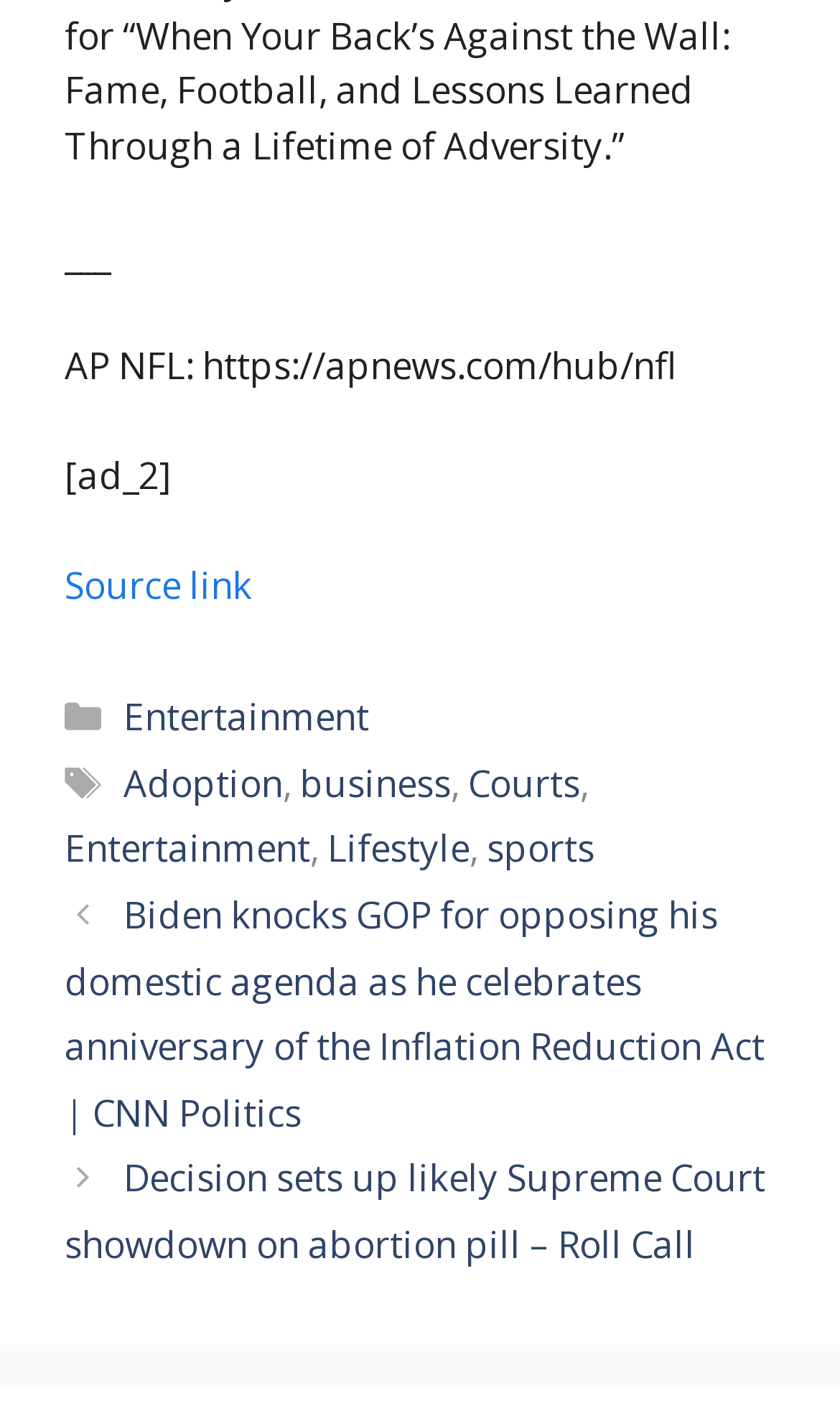Provide a one-word or short-phrase answer to the question:
How many posts are listed?

2